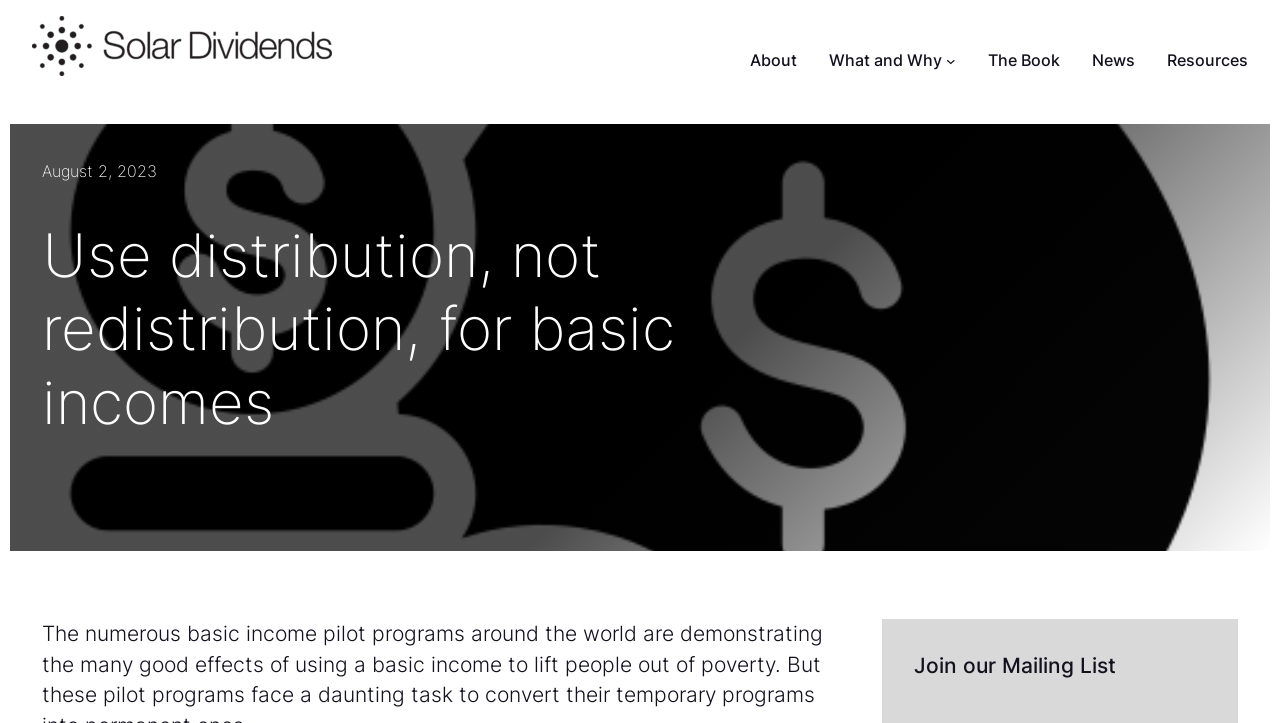Respond with a single word or phrase to the following question:
What is the topic of the main heading?

Basic incomes